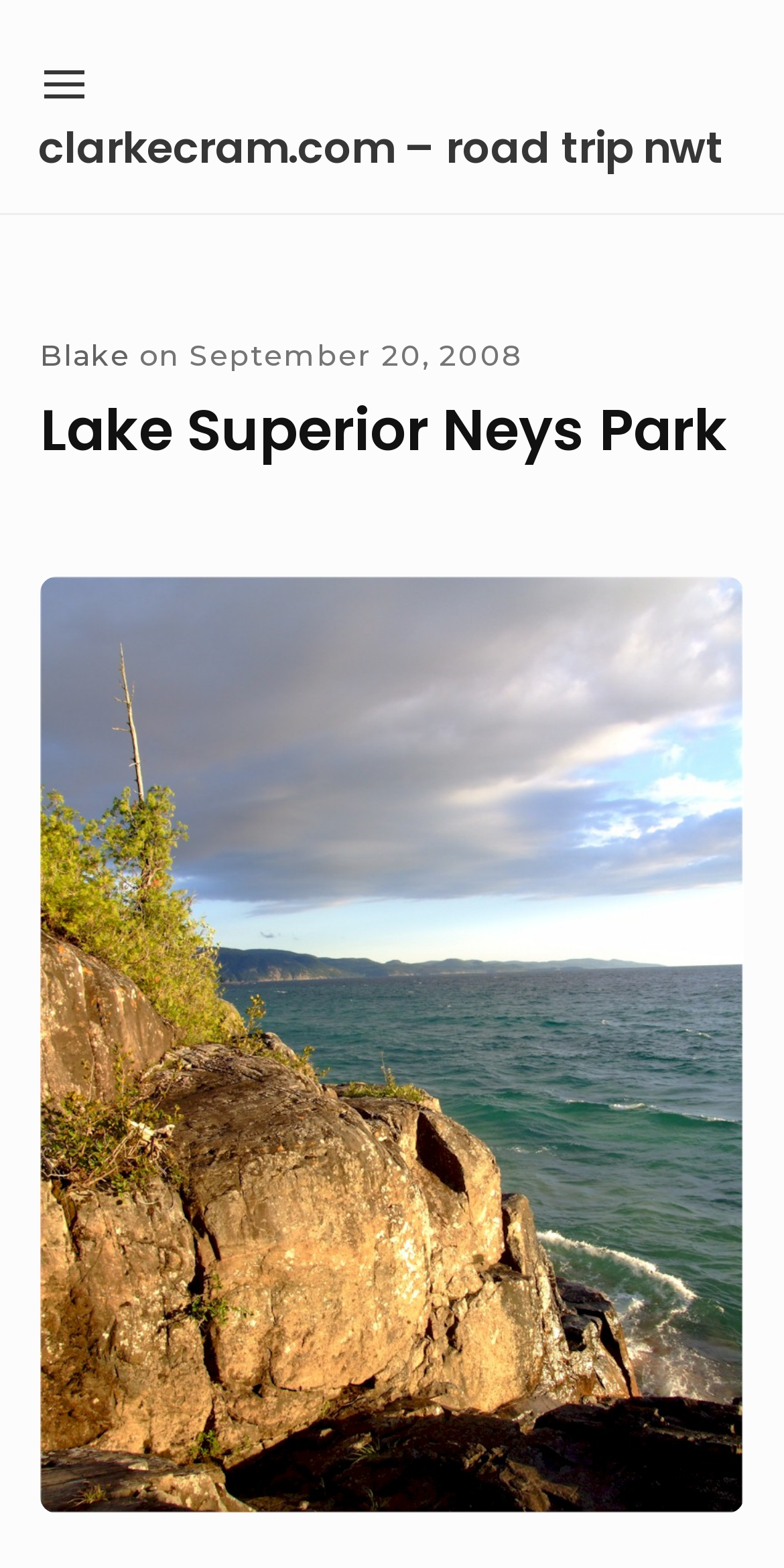Identify and provide the text content of the webpage's primary headline.

Lake Superior Neys Park